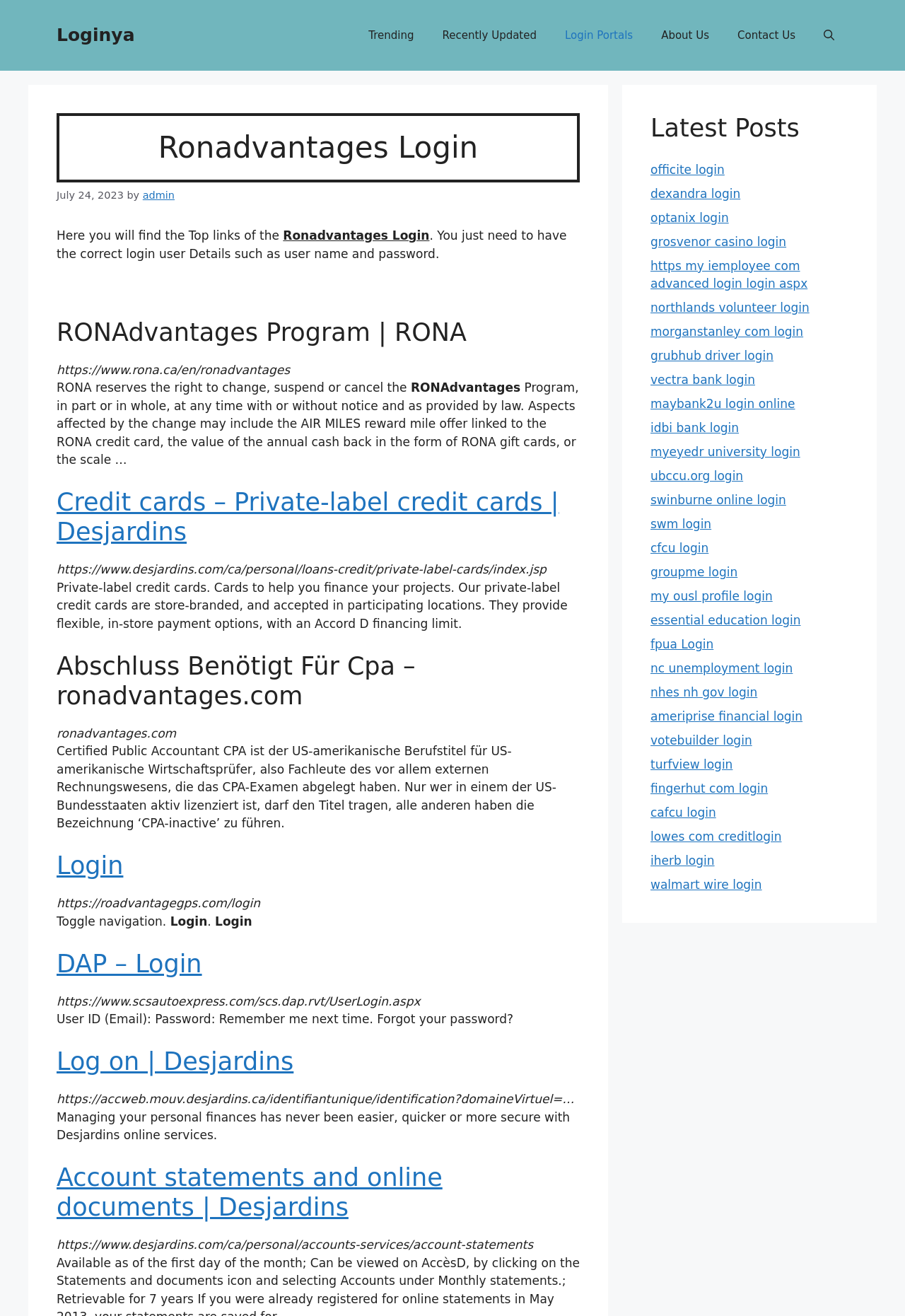What is the name of the program mentioned on this webpage?
From the screenshot, supply a one-word or short-phrase answer.

RONAdvantages Program